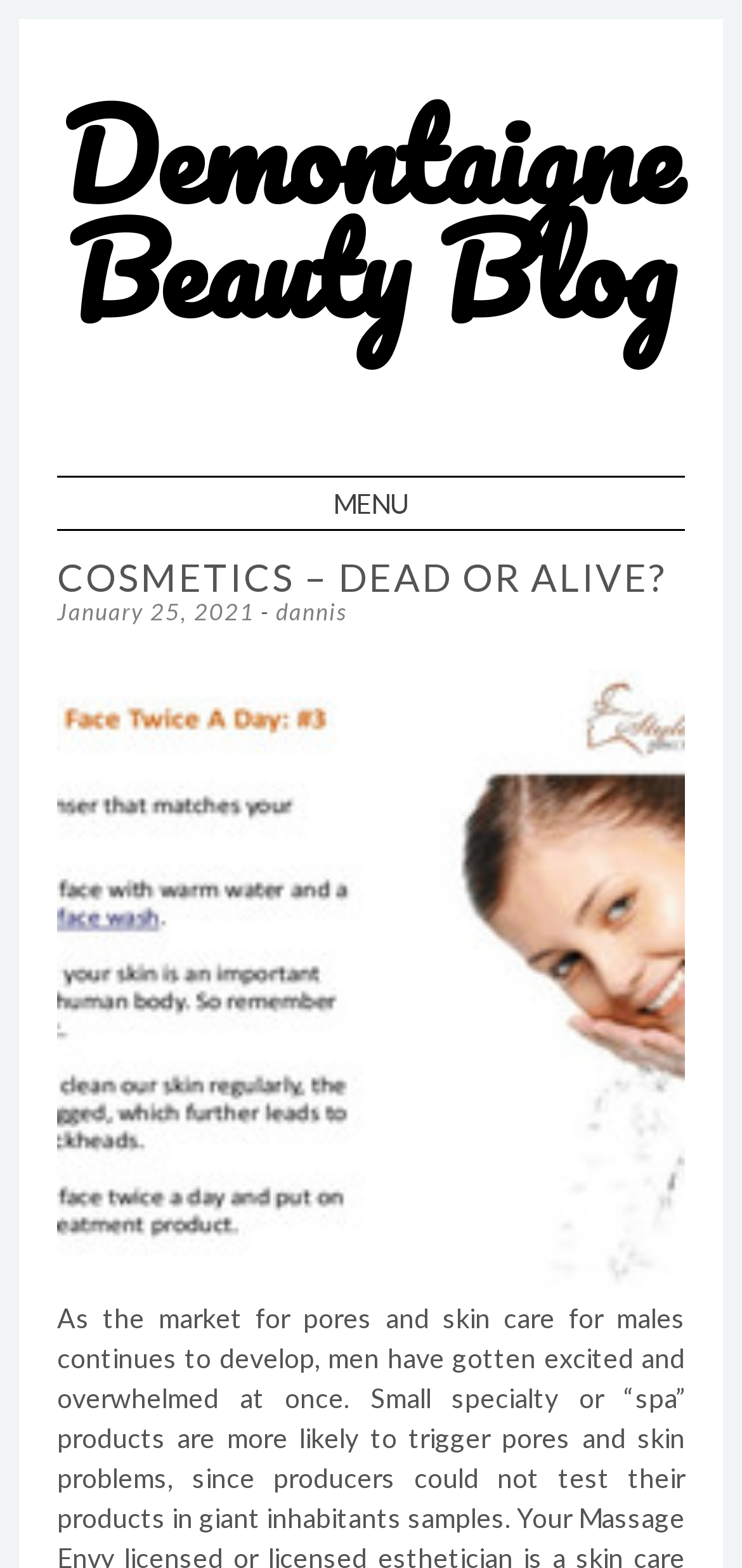Provide an in-depth caption for the webpage.

The webpage is a blog post titled "COSMETICS – DEAD OR ALIVE?" from Demontaigne Beauty Blog. At the top, there is a heading with the blog's name, "Demontaigne Beauty Blog", which is also a link. Below it, there is a smaller heading with no text. 

To the right of the headings, there is a button labeled "MENU". Below the button, there is a link "SKIP TO CONTENT". 

The main content of the blog post starts with a heading that repeats the title "COSMETICS – DEAD OR ALIVE?". Below the title, there is a link showing the date "January 25, 2021", followed by a hyphen and the author's name "dannis". 

The blog post features a large image that takes up most of the page, which is described as related to beauty, cosmetics, skin care, makeup, facial makeup, cosmetics, and beauty products.